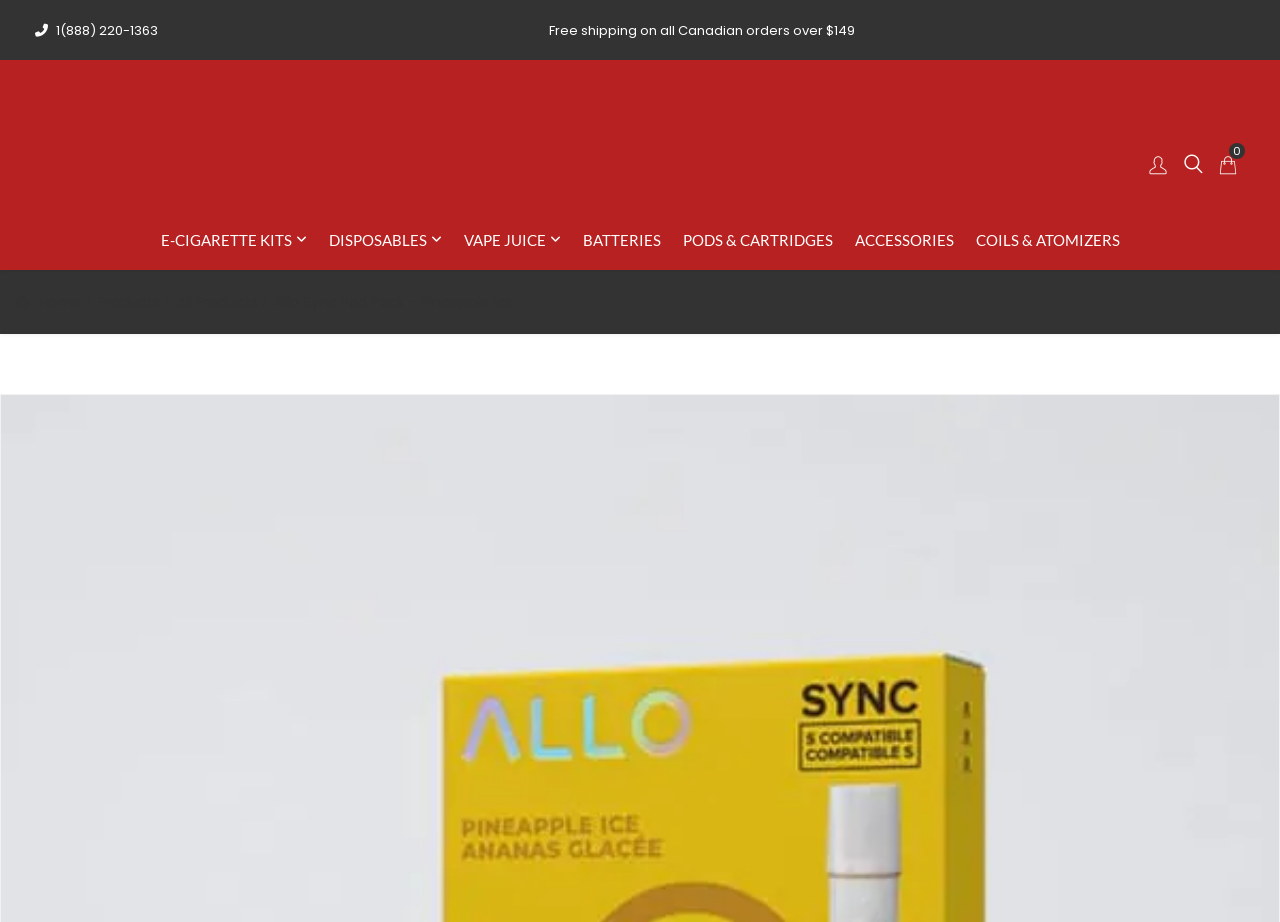Given the element description Registration FAQs, specify the bounding box coordinates of the corresponding UI element in the format (top-left x, top-left y, bottom-right x, bottom-right y). All values must be between 0 and 1.

None